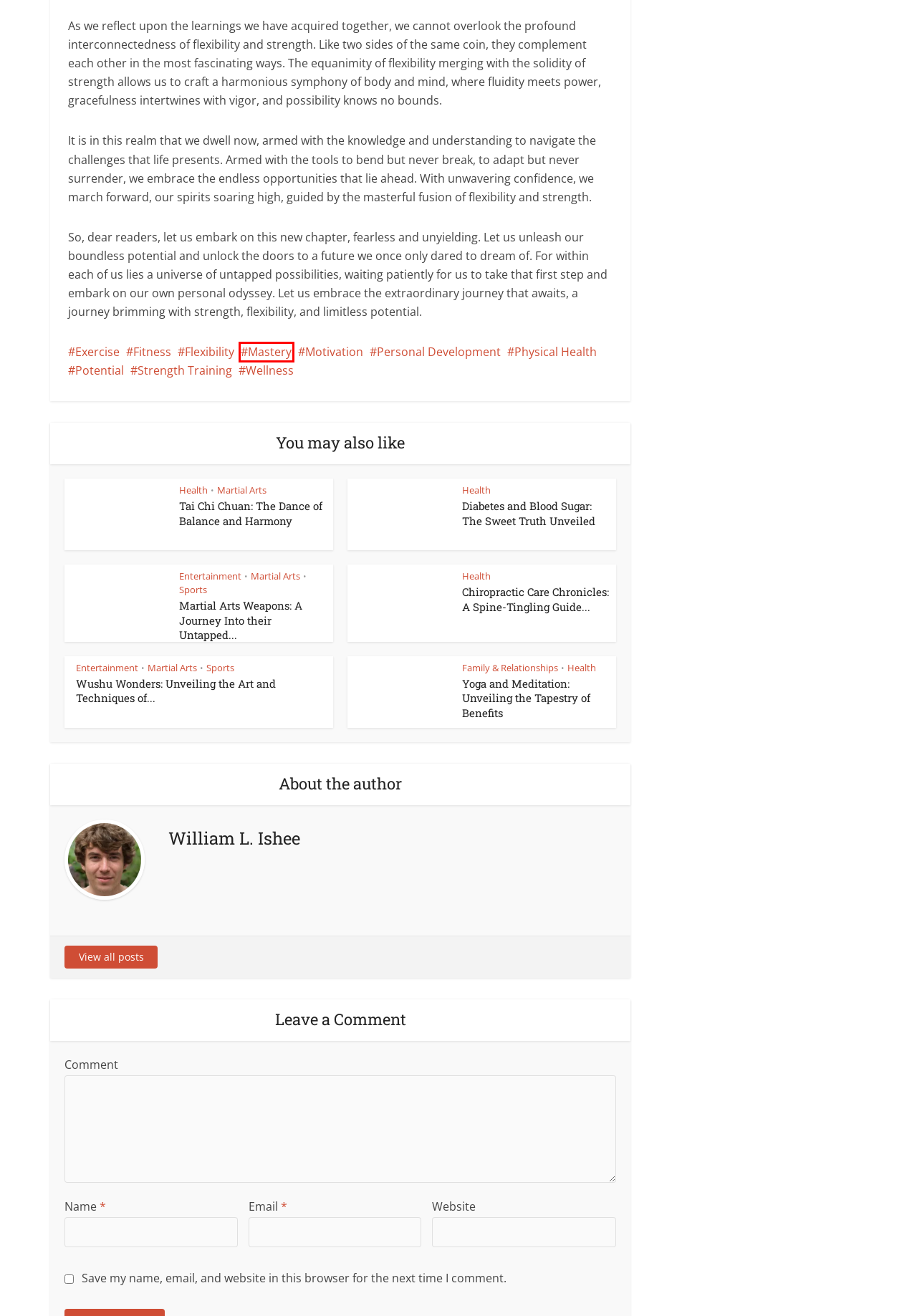Examine the screenshot of a webpage featuring a red bounding box and identify the best matching webpage description for the new page that results from clicking the element within the box. Here are the options:
A. Fitness Archives - Sakacn
B. Wellness Archives - Sakacn
C. Potential Archives - Sakacn
D. Strength Training Archives - Sakacn
E. Exercise Archives - Sakacn
F. Mastery Archives - Sakacn
G. Motivation Archives - Sakacn
H. Martial Arts Weapons: A Journey Into their Untapped Power - Sakacn

F